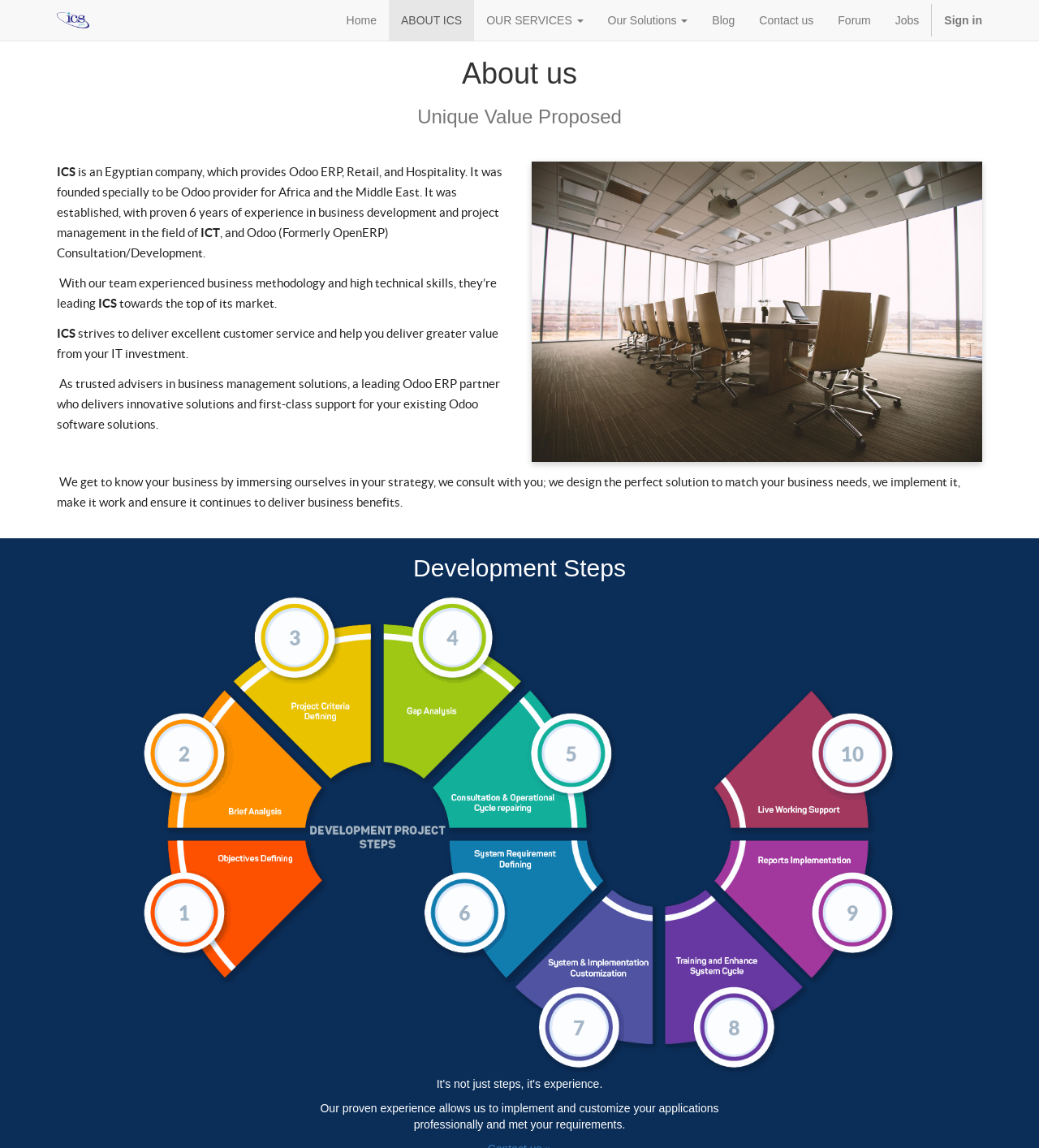Determine the bounding box for the HTML element described here: "Our Solutions". The coordinates should be given as [left, top, right, bottom] with each number being a float between 0 and 1.

[0.573, 0.0, 0.674, 0.035]